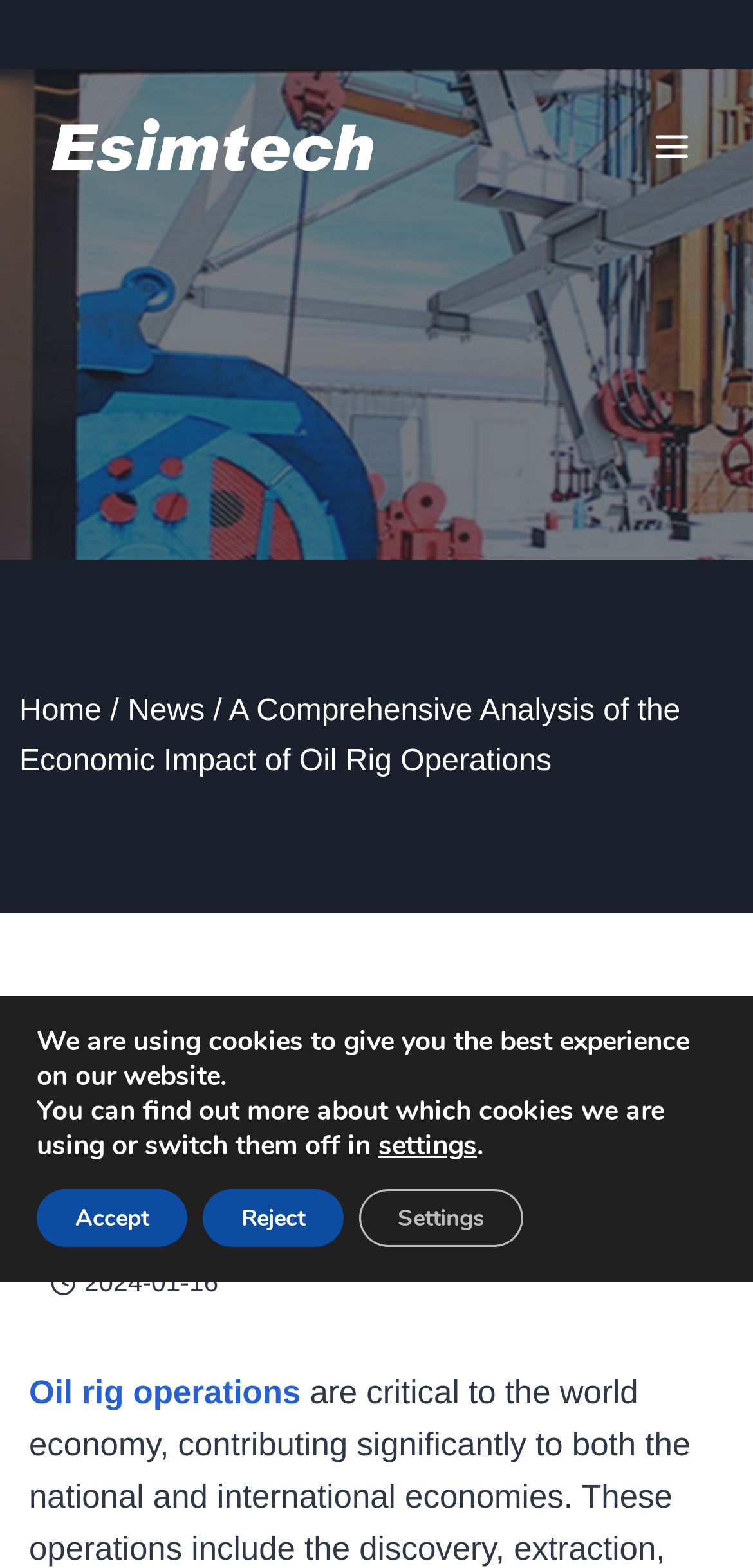Determine the bounding box coordinates for the element that should be clicked to follow this instruction: "Scroll to the top of the page". The coordinates should be given as four float numbers between 0 and 1, in the format [left, top, right, bottom].

[0.922, 0.755, 0.974, 0.78]